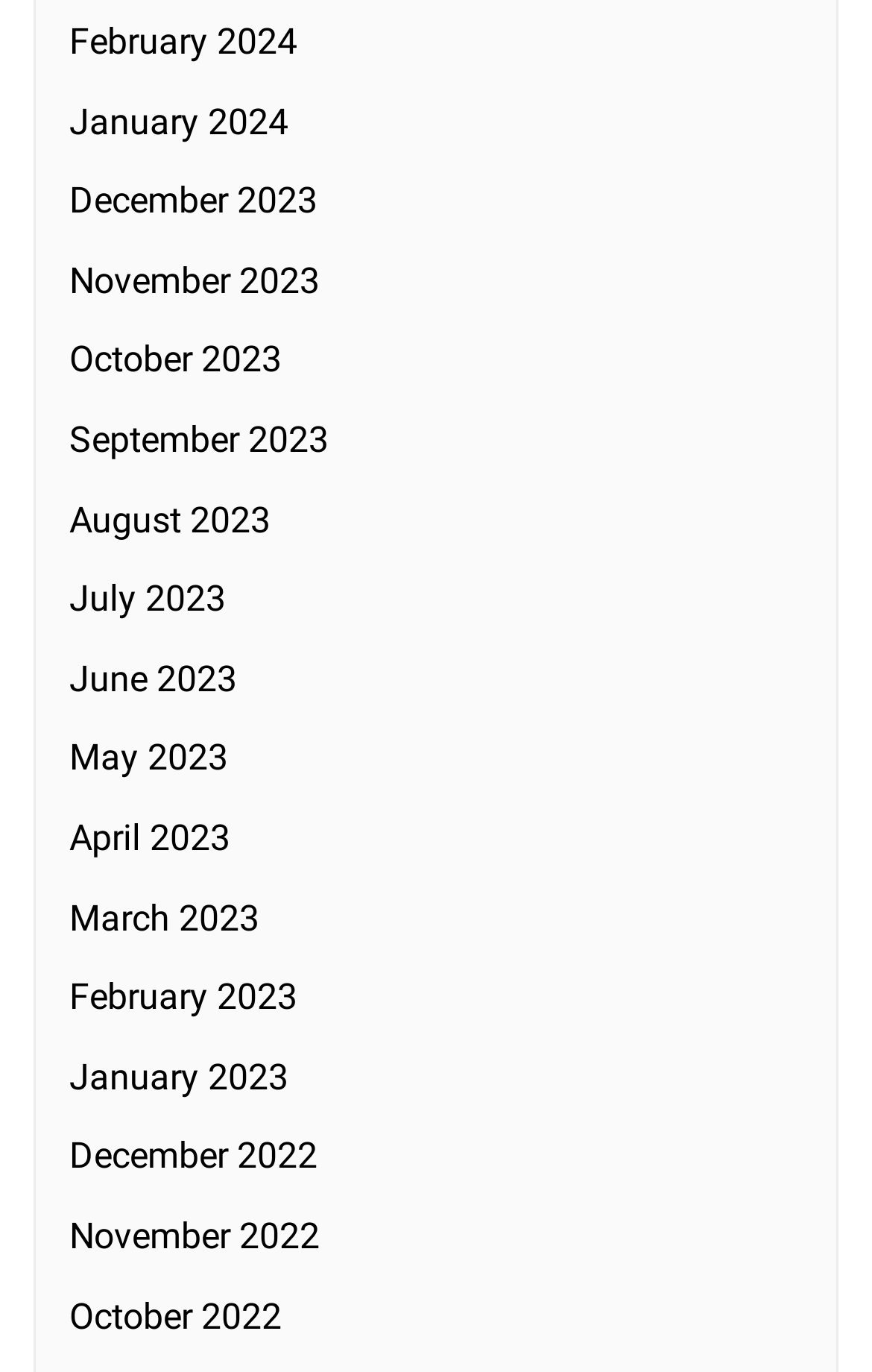Please identify the bounding box coordinates of the element on the webpage that should be clicked to follow this instruction: "browse December 2022". The bounding box coordinates should be given as four float numbers between 0 and 1, formatted as [left, top, right, bottom].

[0.079, 0.827, 0.364, 0.858]